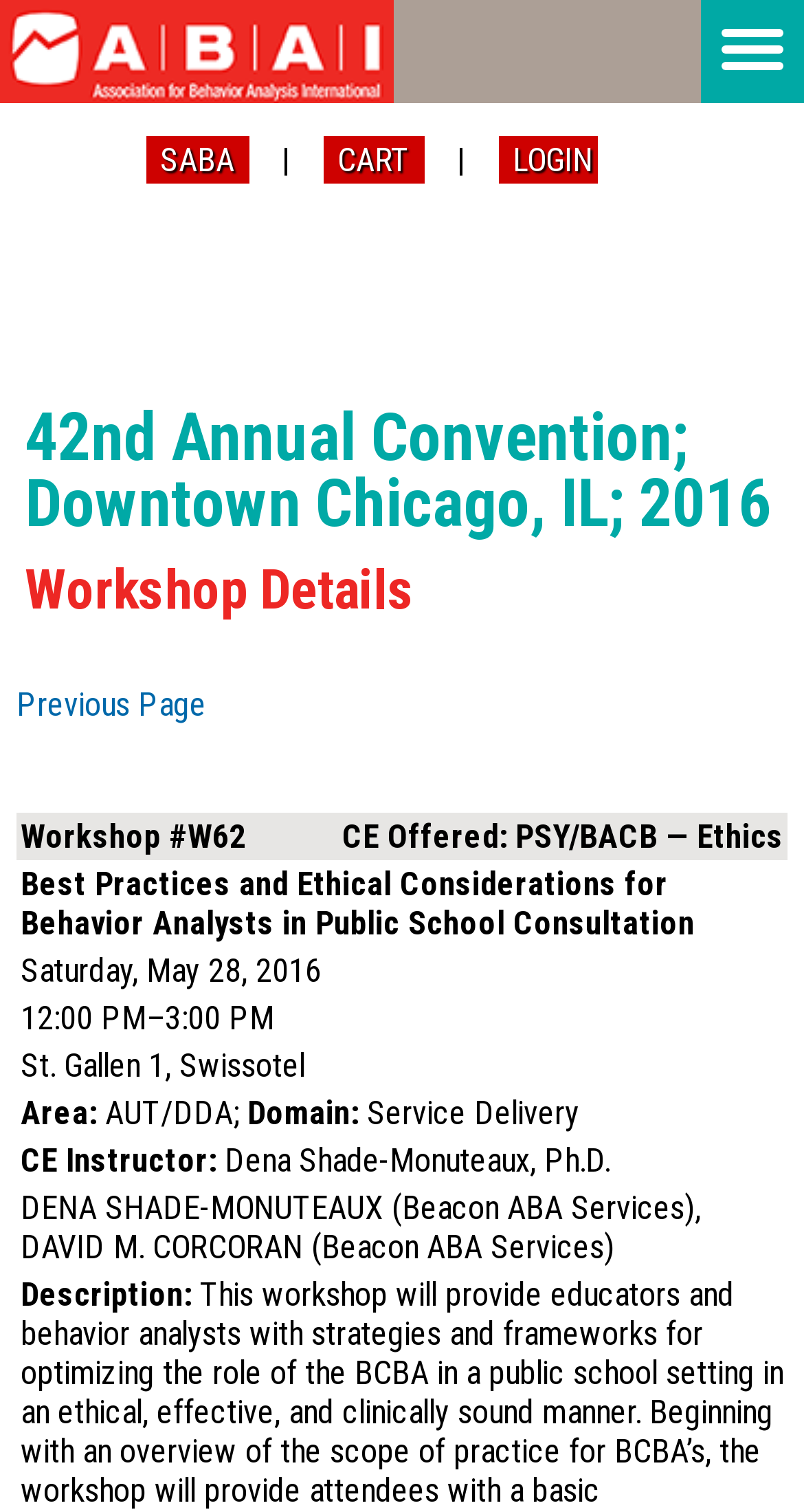Analyze the image and give a detailed response to the question:
What is the date of the workshop?

I found the date of the workshop by looking at the LayoutTableCell element with the text 'Saturday, May 28, 2016' which is located in the sixth row of the table.